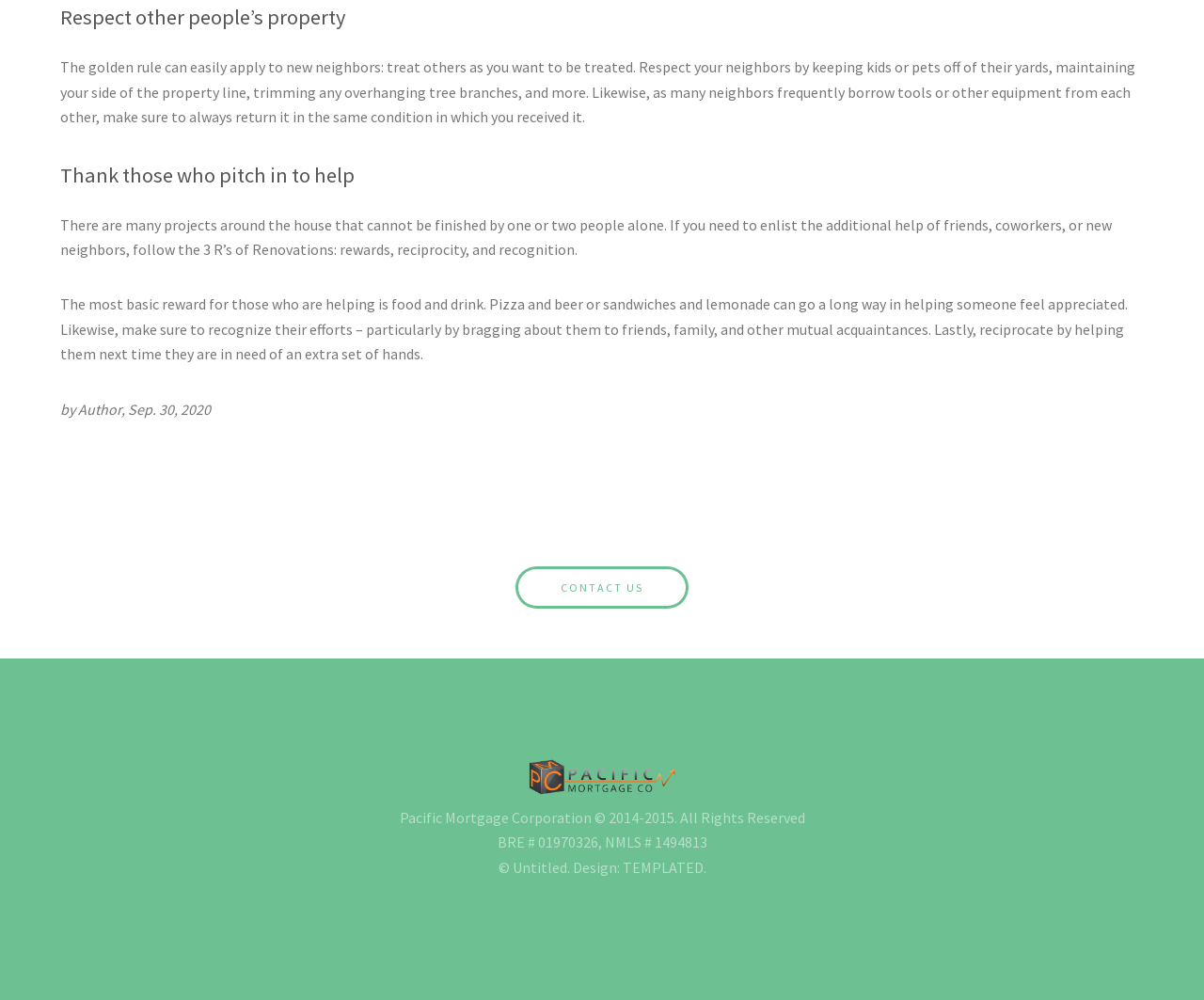Given the following UI element description: "TEMPLATED", find the bounding box coordinates in the webpage screenshot.

[0.517, 0.858, 0.584, 0.877]